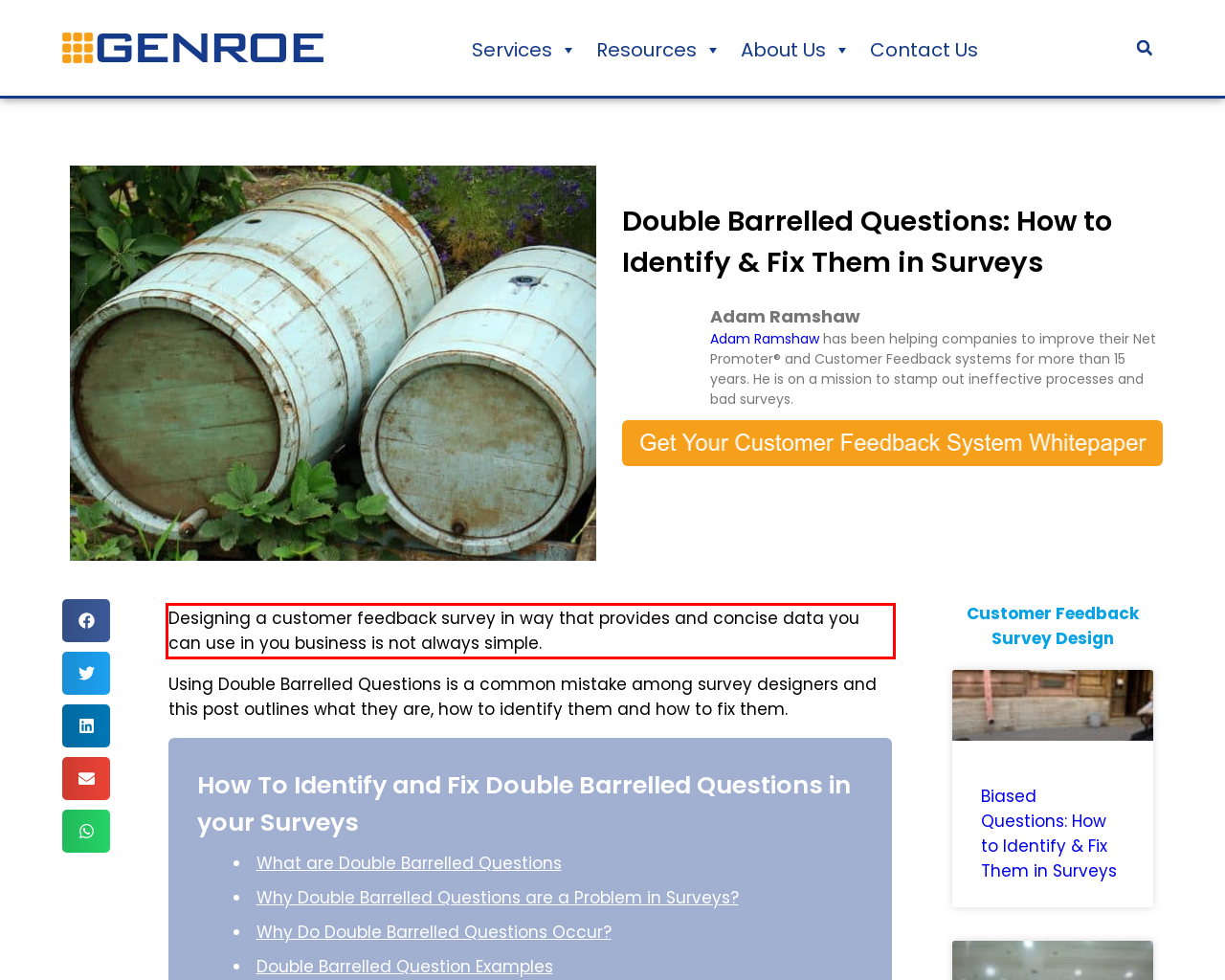You have a screenshot of a webpage where a UI element is enclosed in a red rectangle. Perform OCR to capture the text inside this red rectangle.

Designing a customer feedback survey in way that provides and concise data you can use in you business is not always simple.